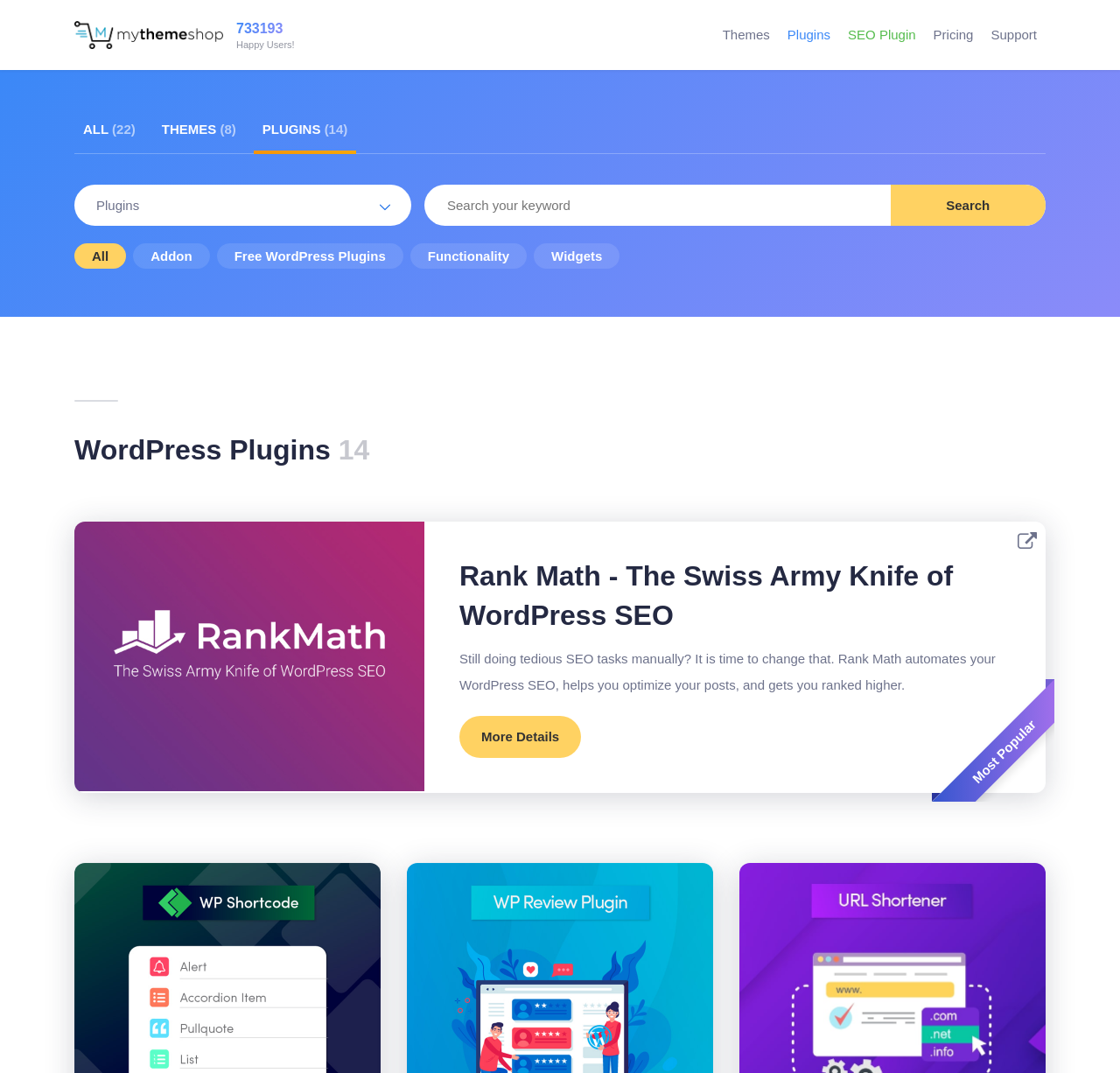Please find the bounding box coordinates for the clickable element needed to perform this instruction: "Get all plugins".

[0.222, 0.909, 0.261, 0.933]